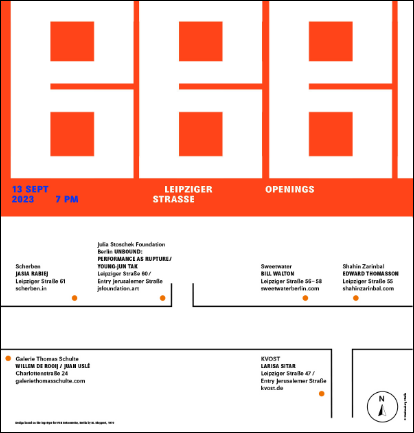What is the purpose of the directional symbol in the graphic?
Give a detailed explanation using the information visible in the image.

The directional symbol is included in the graphic to provide an interactive feel to the viewer, indicating the locations of the participating art venues and galleries, and helping attendees navigate the event.